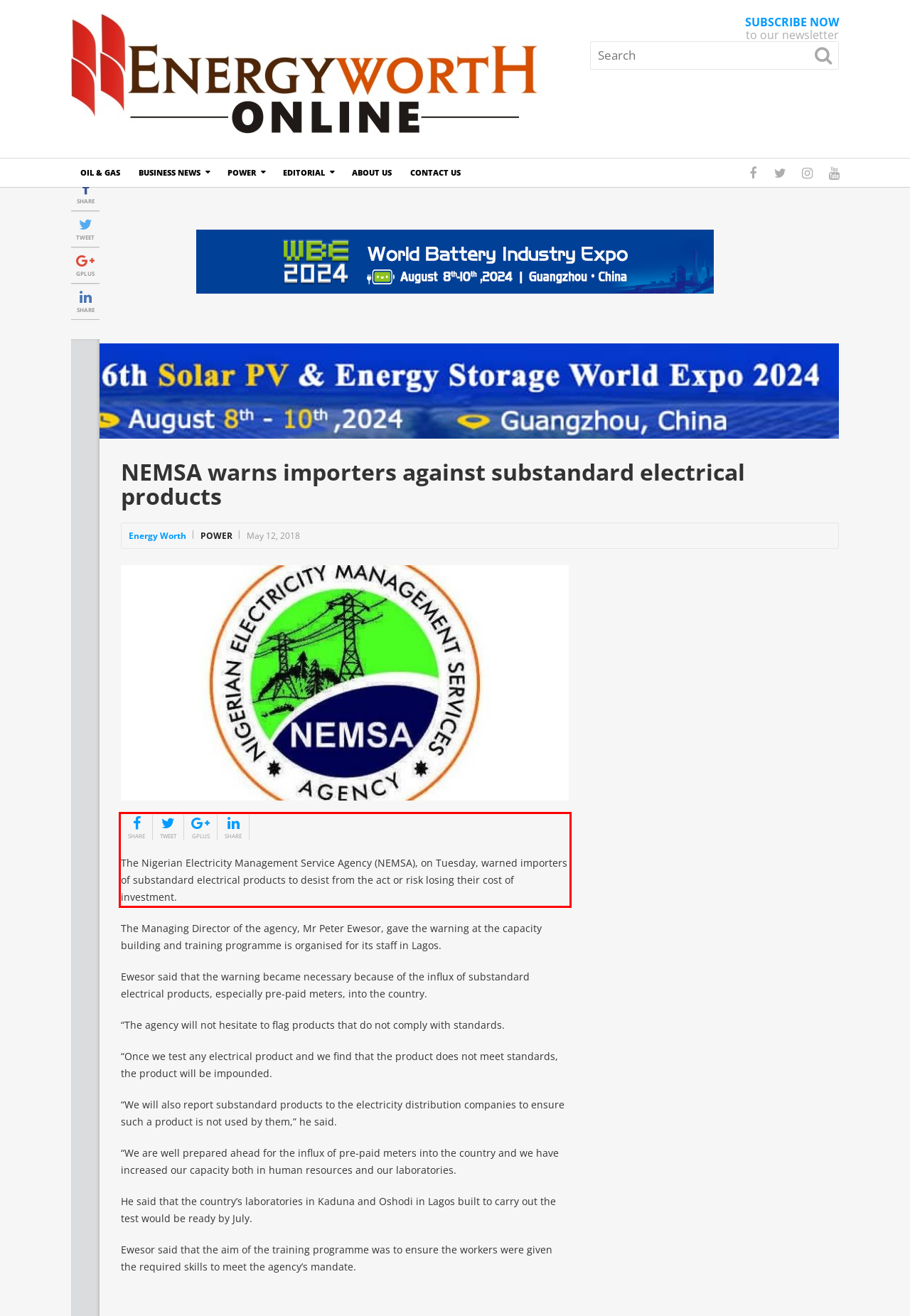Given a screenshot of a webpage containing a red rectangle bounding box, extract and provide the text content found within the red bounding box.

The Nigerian Electricity Management Service Agency (NEMSA), on Tuesday, warned importers of substandard electrical products to desist from the act or risk losing their cost of investment.